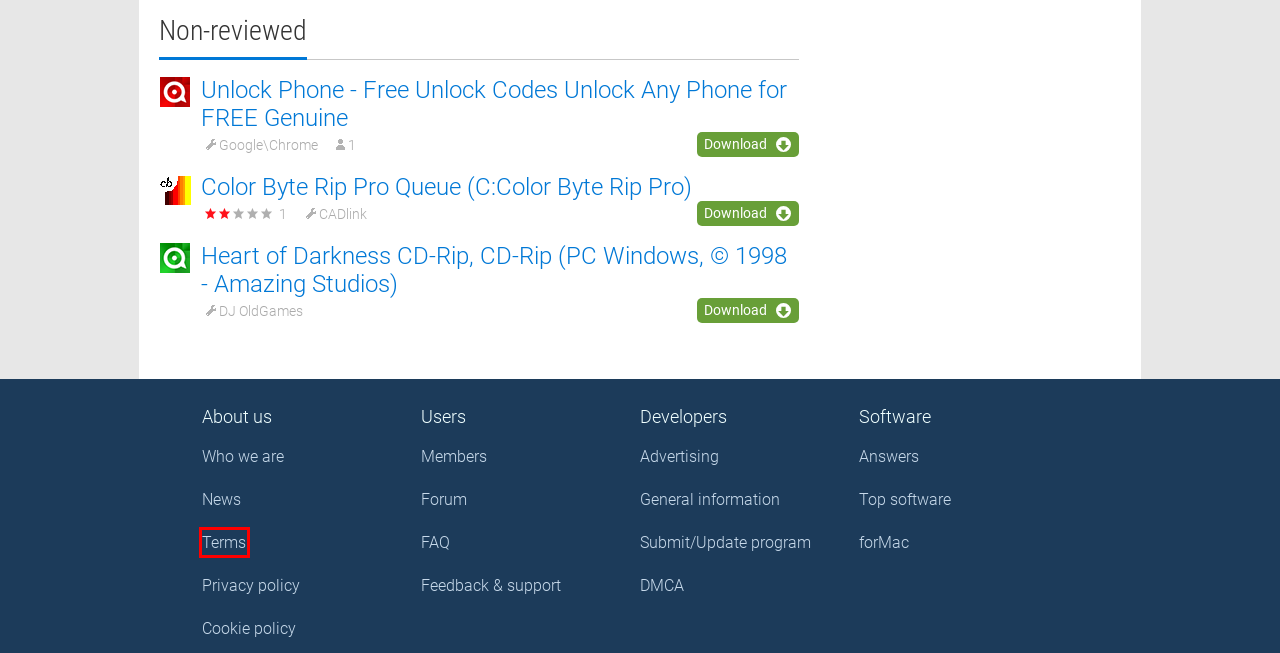Given a webpage screenshot with a red bounding box around a particular element, identify the best description of the new webpage that will appear after clicking on the element inside the red bounding box. Here are the candidates:
A. Terms & Privacy | Software Informer
B. Unlock Phone - Free Unlock Codes Unlock Any Phone for FREE Genuine...
C. For Developers | Software Informer
D. Heart of Darkness CD-Rip, CD-Rip (PC Windows, © 1998 - Amazing Studios) Download
E. Best macOS alternatives to current mainstream applications.
F. About us | Software Informer
G. News on Software Informer
H. Software Informer users

A